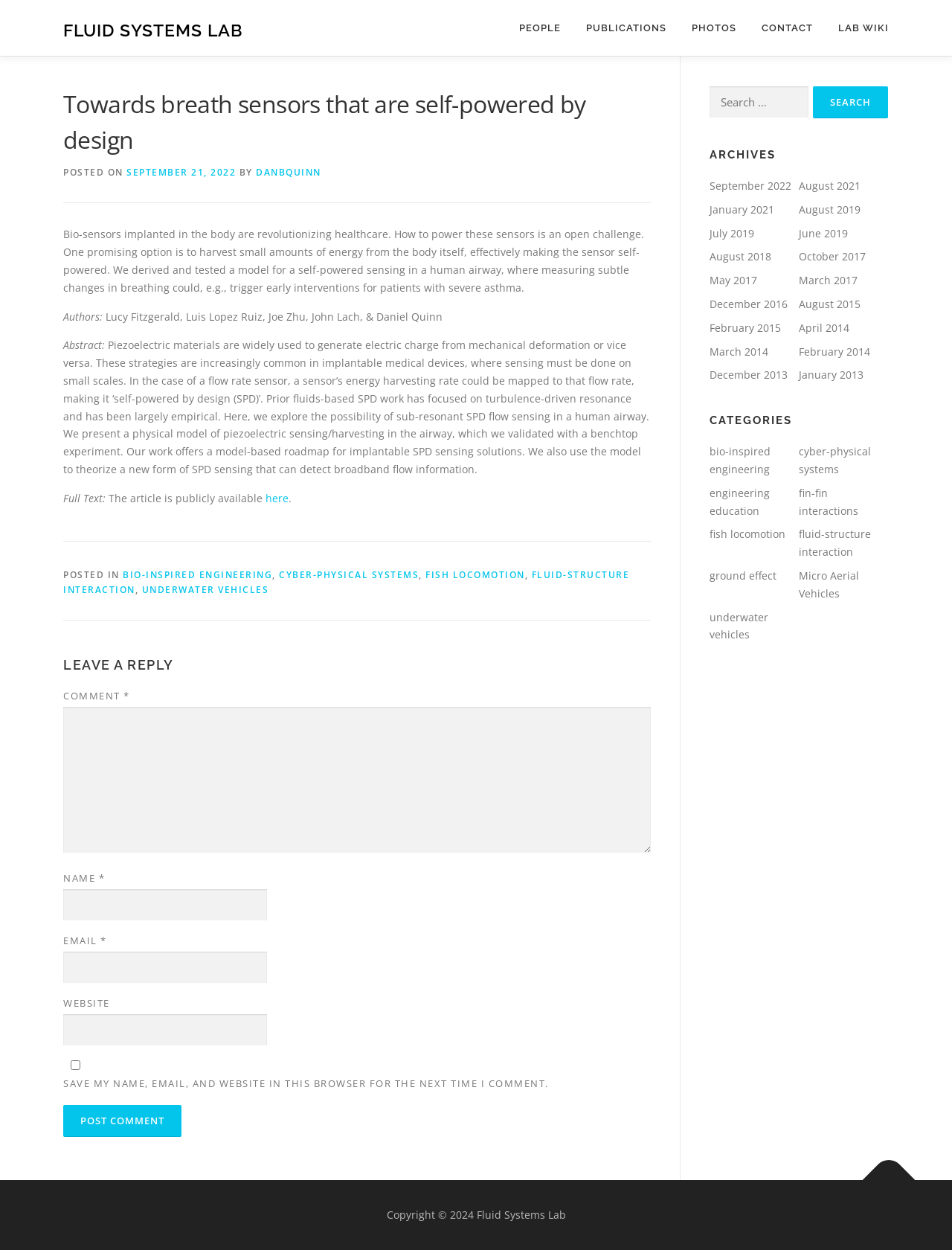Please identify and generate the text content of the webpage's main heading.

Towards breath sensors that are self-powered by design